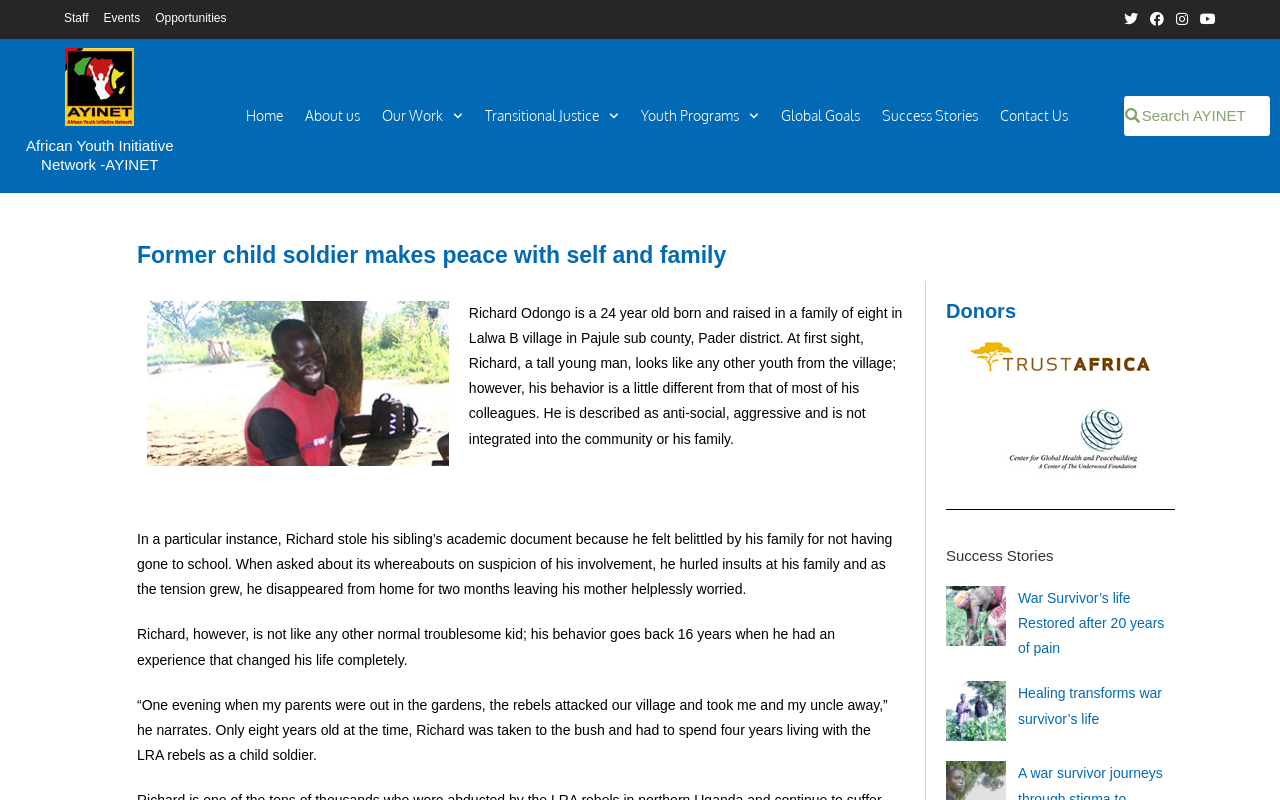Respond with a single word or short phrase to the following question: 
What is Richard's age?

24